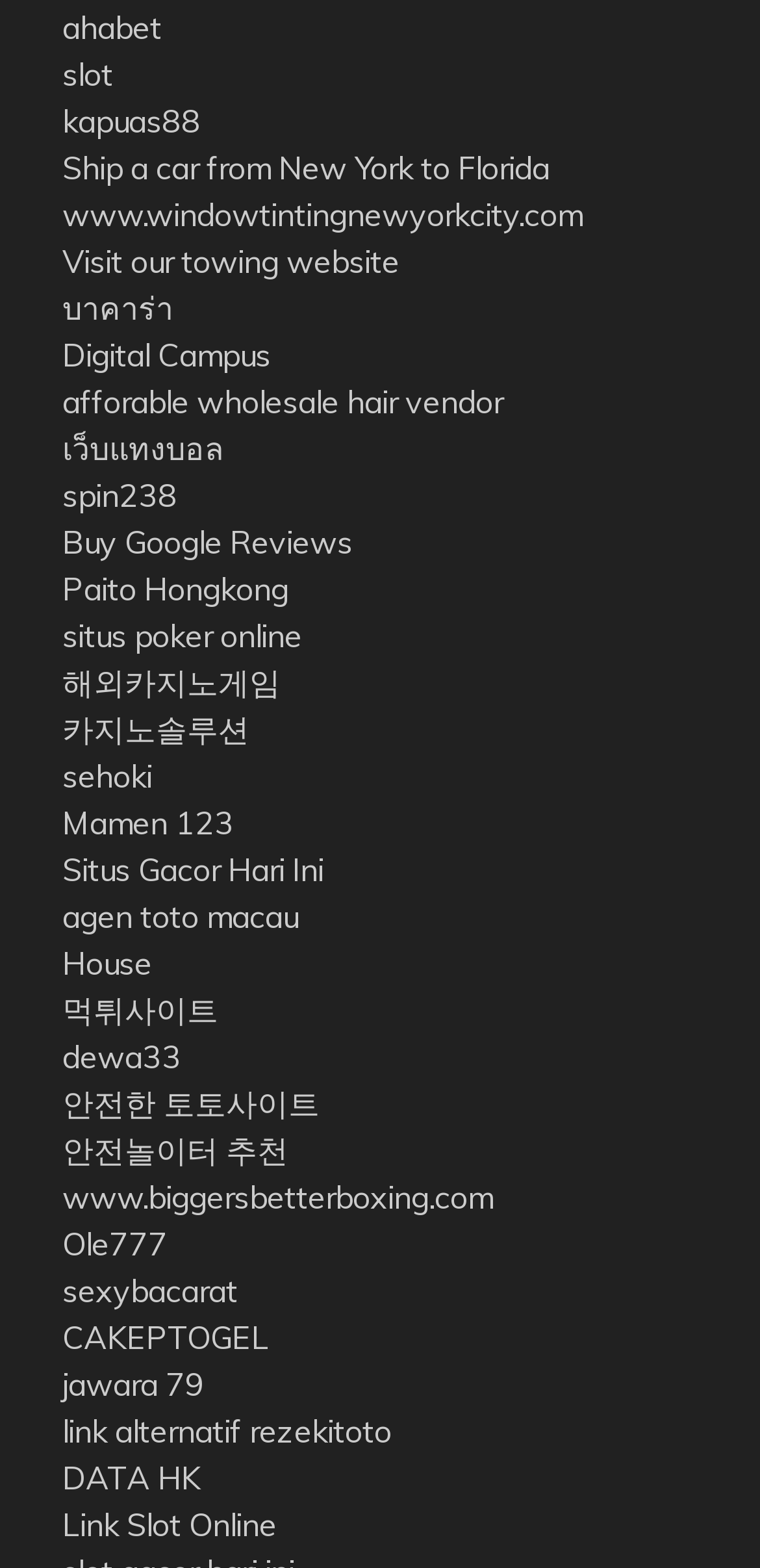Show the bounding box coordinates for the element that needs to be clicked to execute the following instruction: "View บาคาร่า". Provide the coordinates in the form of four float numbers between 0 and 1, i.e., [left, top, right, bottom].

[0.082, 0.185, 0.228, 0.209]